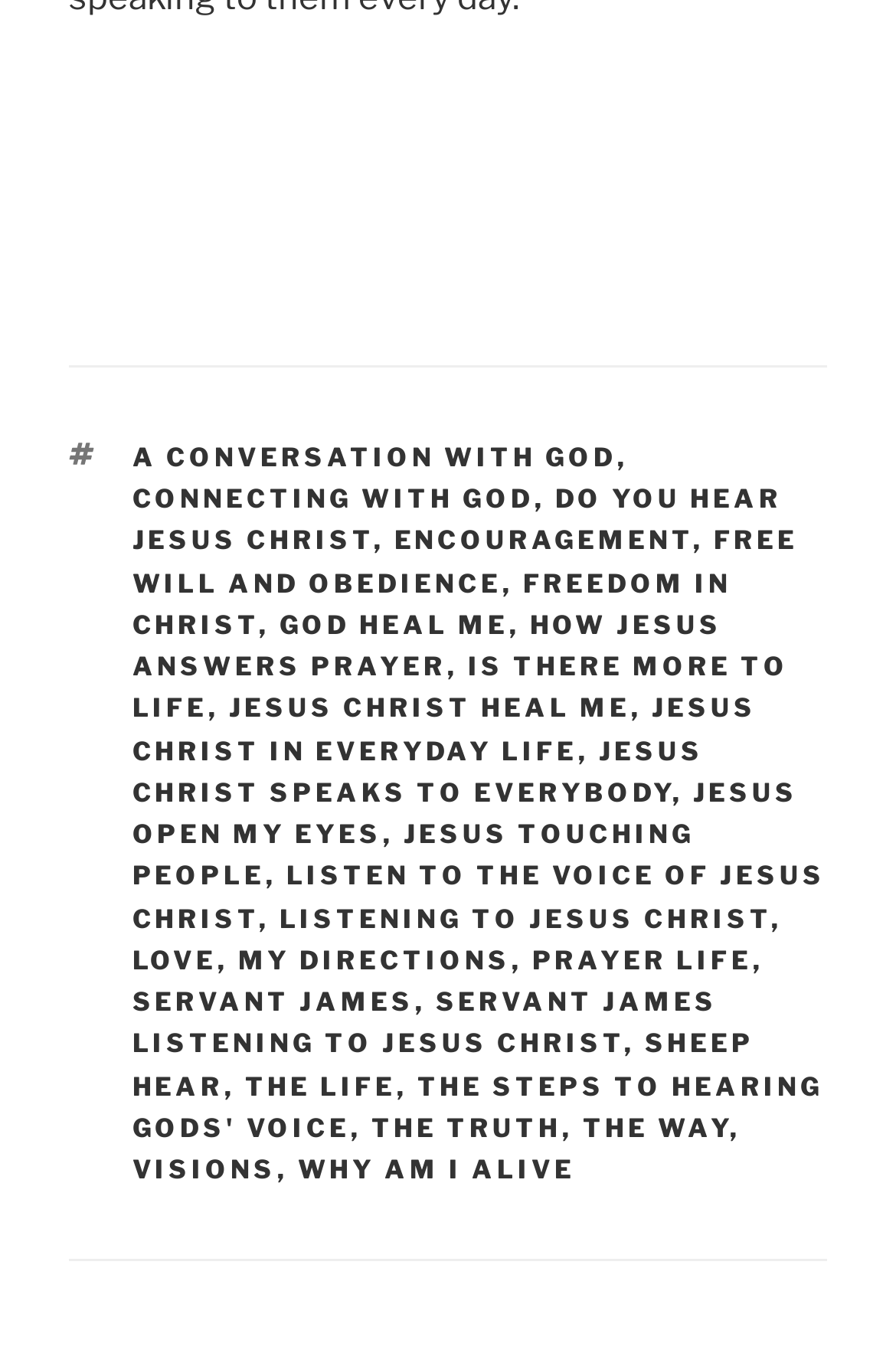Can you specify the bounding box coordinates for the region that should be clicked to fulfill this instruction: "Click on 'LISTEN TO THE VOICE OF JESUS CHRIST'".

[0.147, 0.63, 0.922, 0.684]